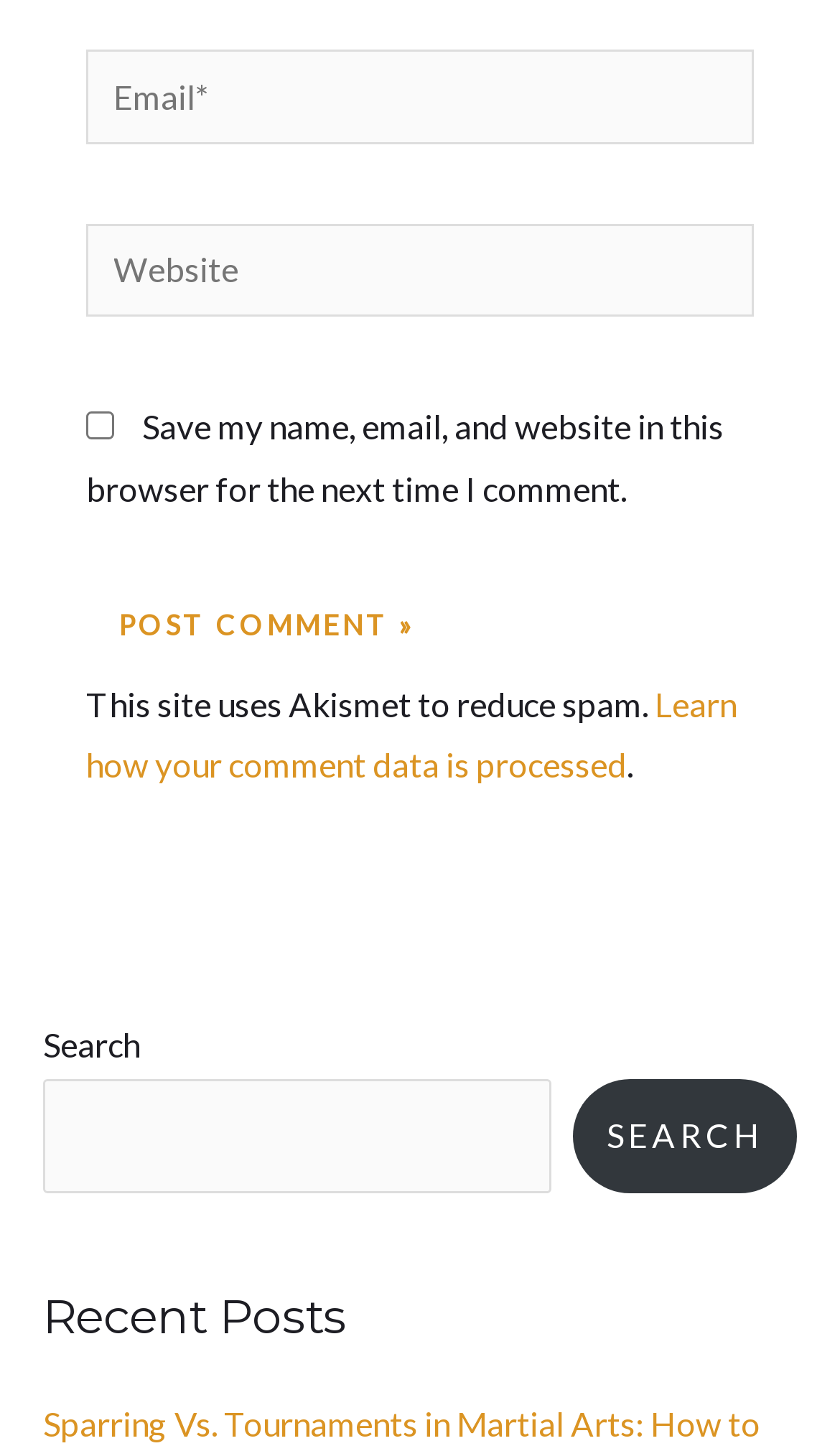What is the function of the button with the text 'Search'?
Look at the image and respond with a one-word or short-phrase answer.

Search the website